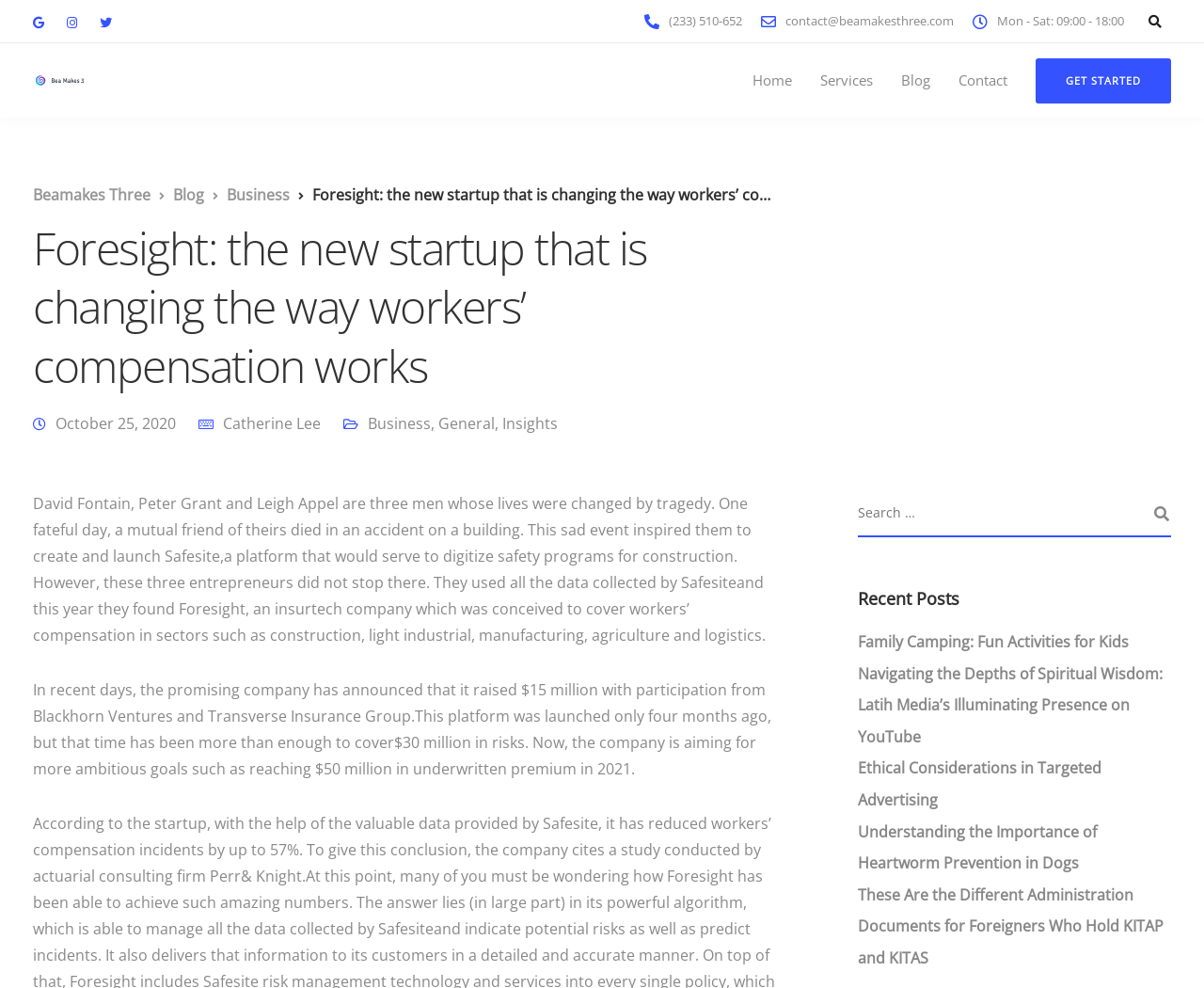Use one word or a short phrase to answer the question provided: 
What is the name of the founders of Safesite?

David Fontain, Peter Grant and Leigh Appel